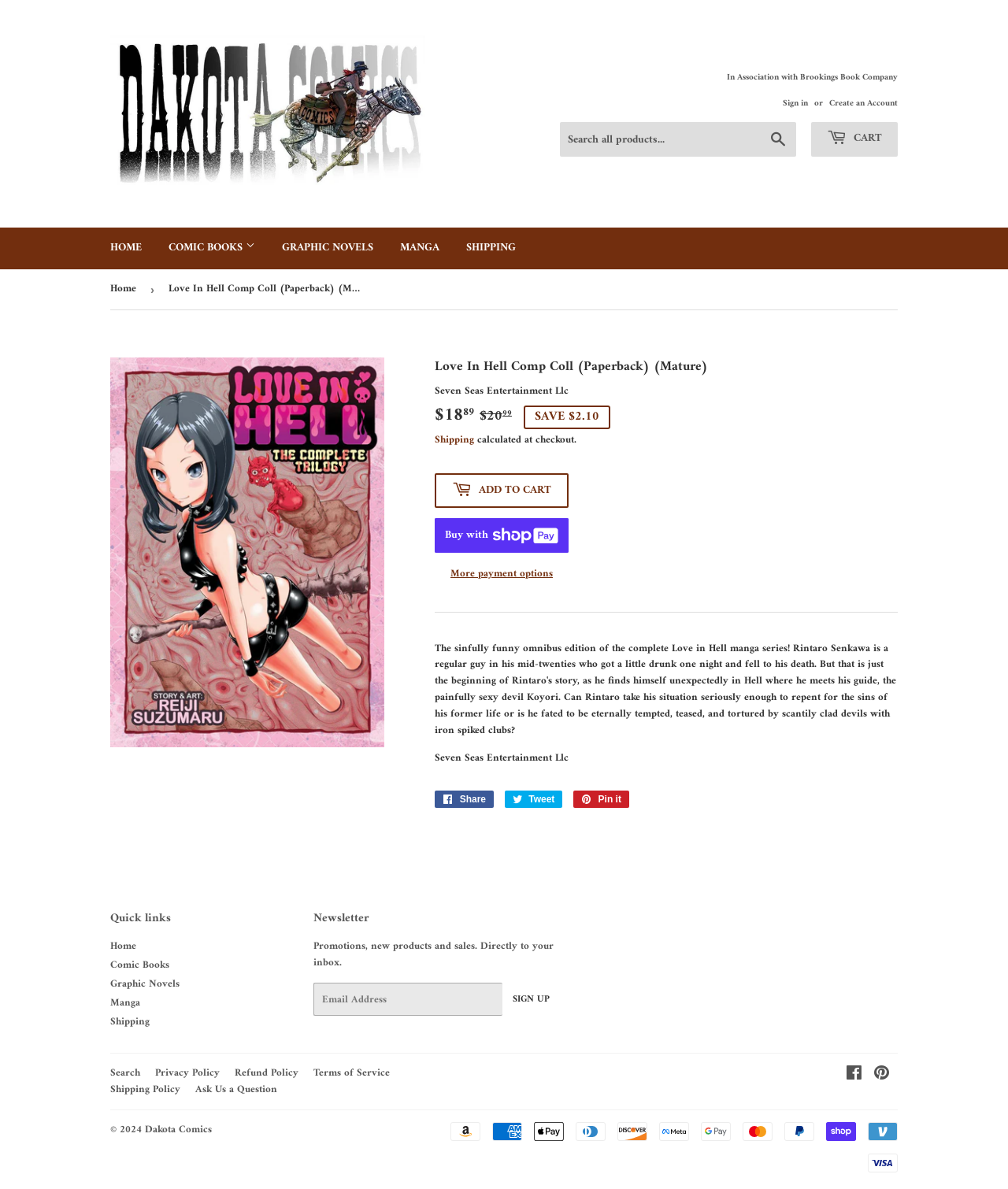Identify the bounding box coordinates of the clickable region to carry out the given instruction: "Add to cart".

[0.431, 0.398, 0.564, 0.427]